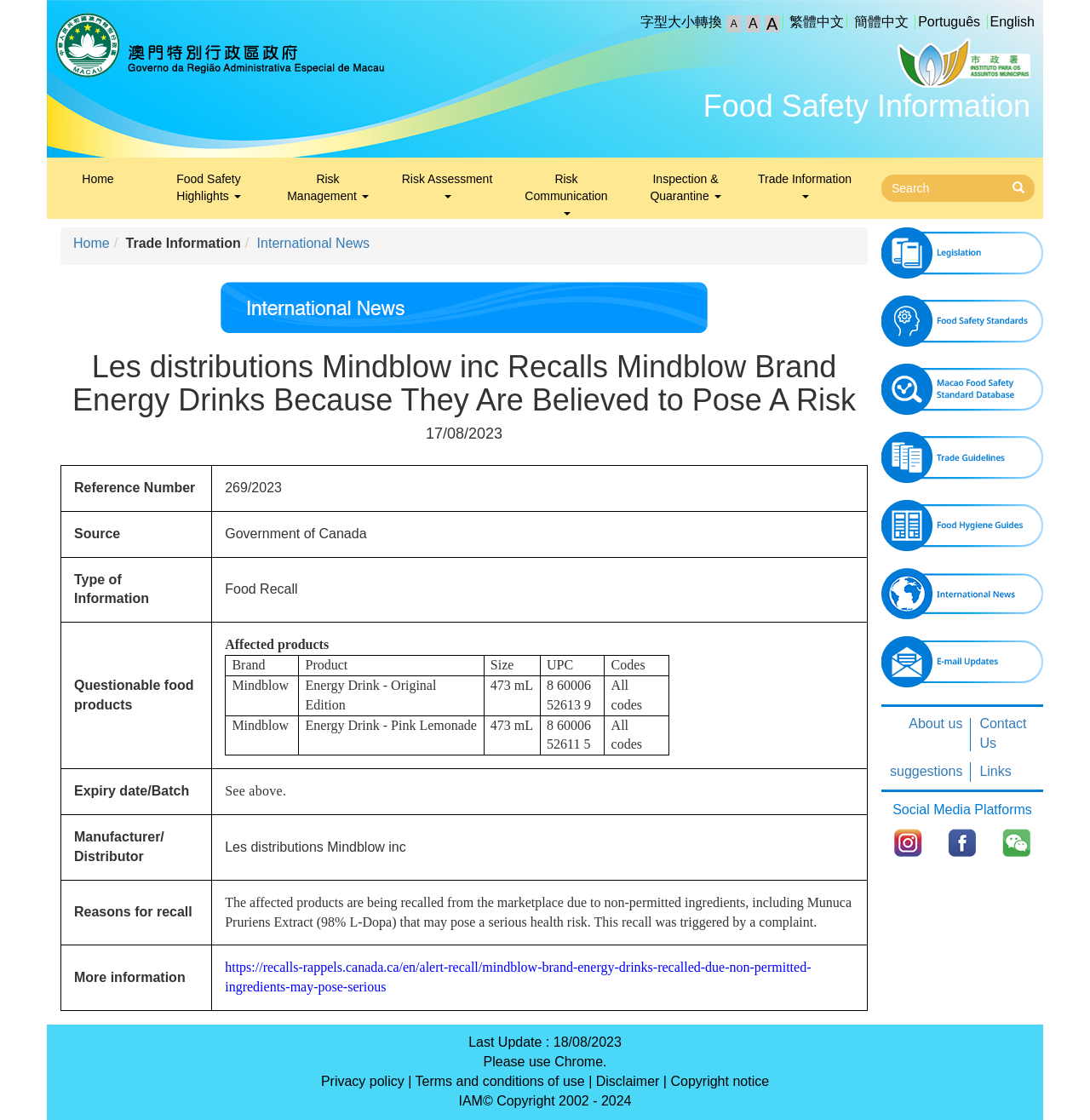Could you identify the text that serves as the heading for this webpage?

Food Safety Information